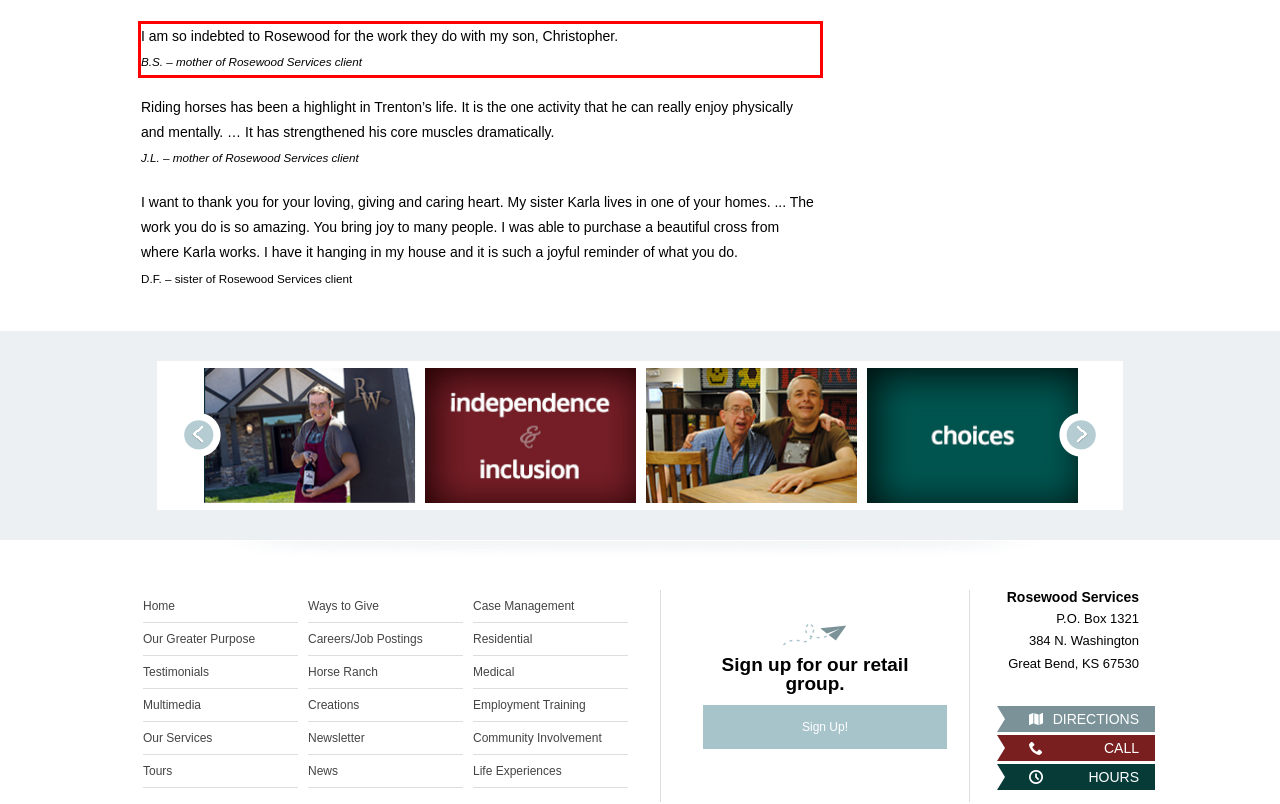Identify and extract the text within the red rectangle in the screenshot of the webpage.

I am so indebted to Rosewood for the work they do with my son, Christopher. B.S. – mother of Rosewood Services client